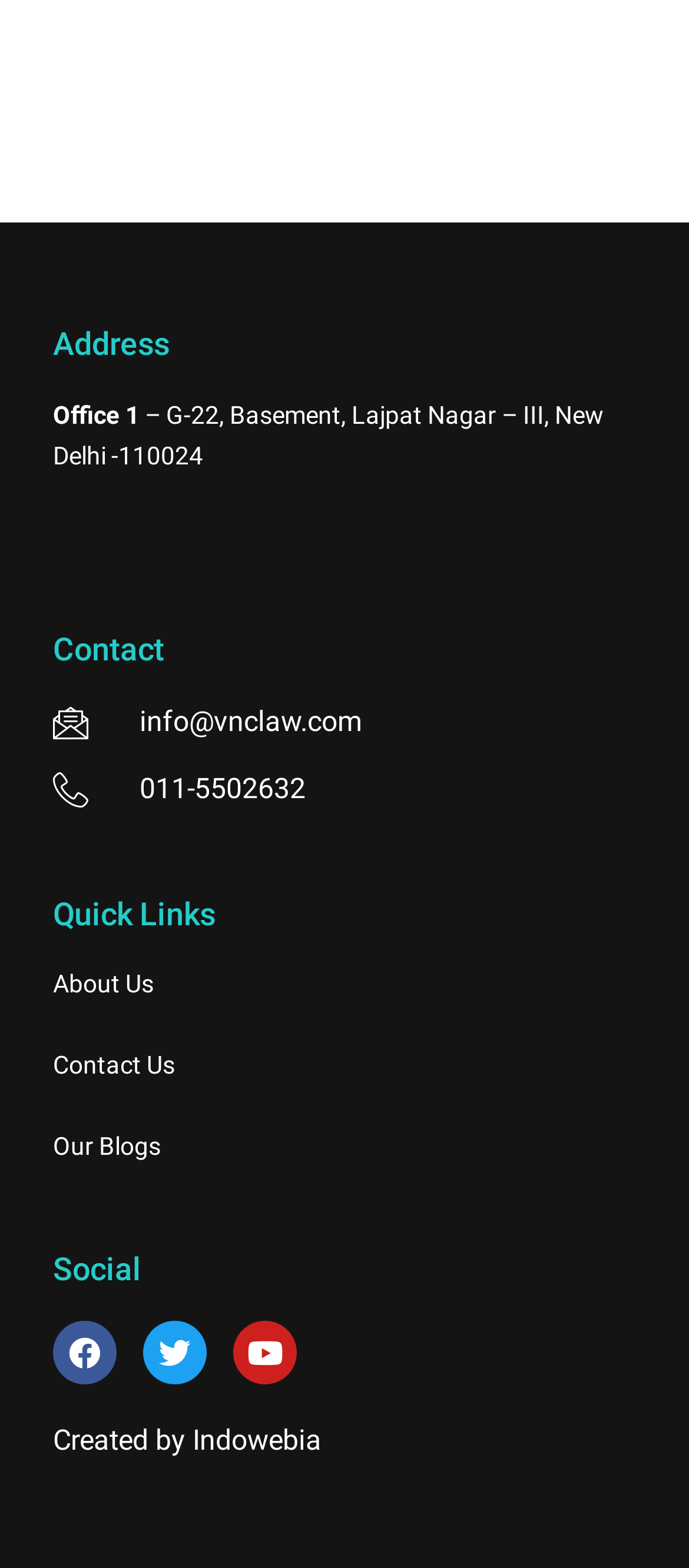Determine the coordinates of the bounding box that should be clicked to complete the instruction: "View office address". The coordinates should be represented by four float numbers between 0 and 1: [left, top, right, bottom].

[0.077, 0.255, 0.203, 0.273]